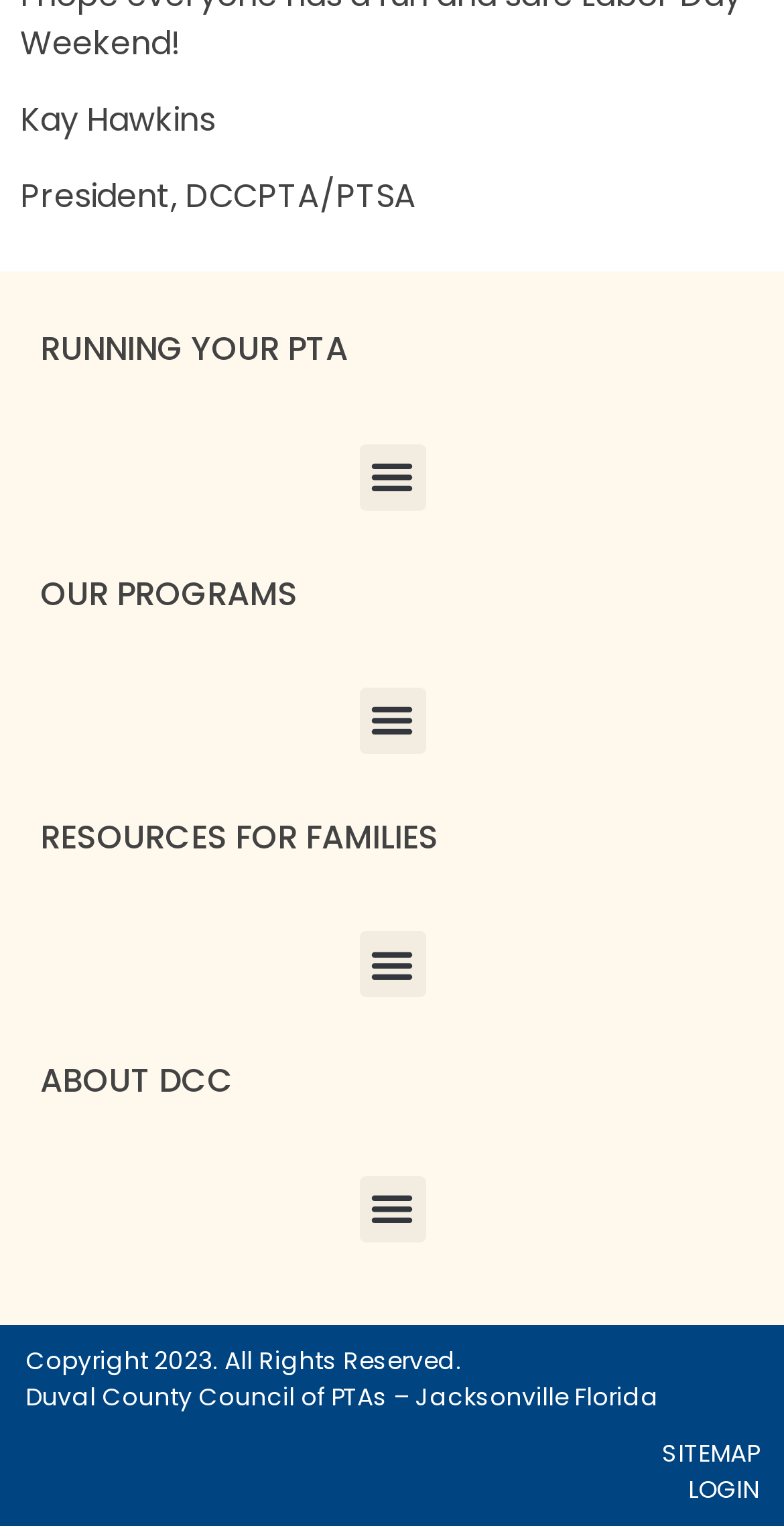What is the name of the organization?
Examine the image and provide an in-depth answer to the question.

The answer can be found by looking at the bottom section of the webpage, where it says 'Duval County Council of PTAs – Jacksonville Florida'. This indicates that the name of the organization is Duval County Council of PTAs.